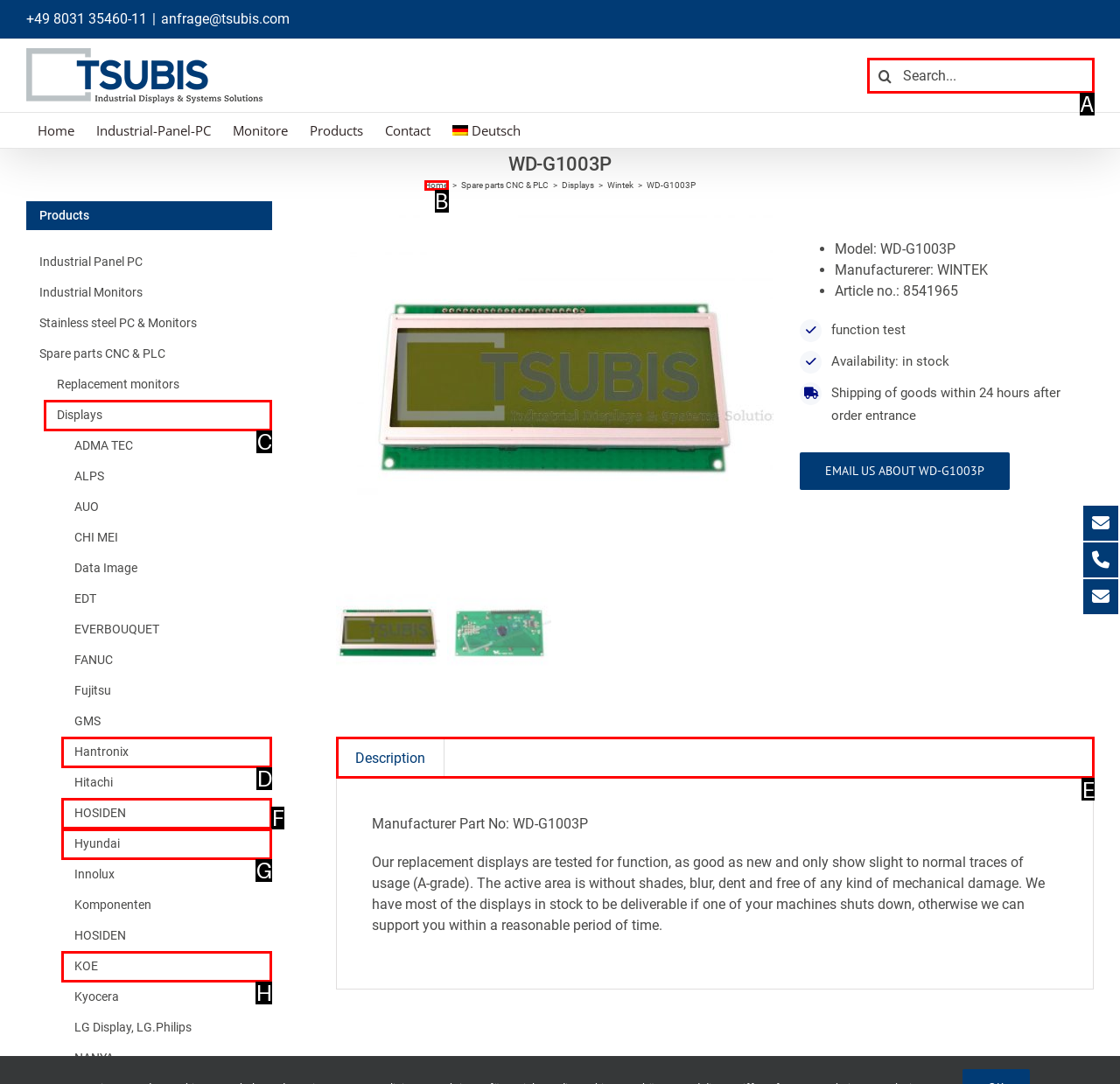Choose the HTML element you need to click to achieve the following task: View product description
Respond with the letter of the selected option from the given choices directly.

E